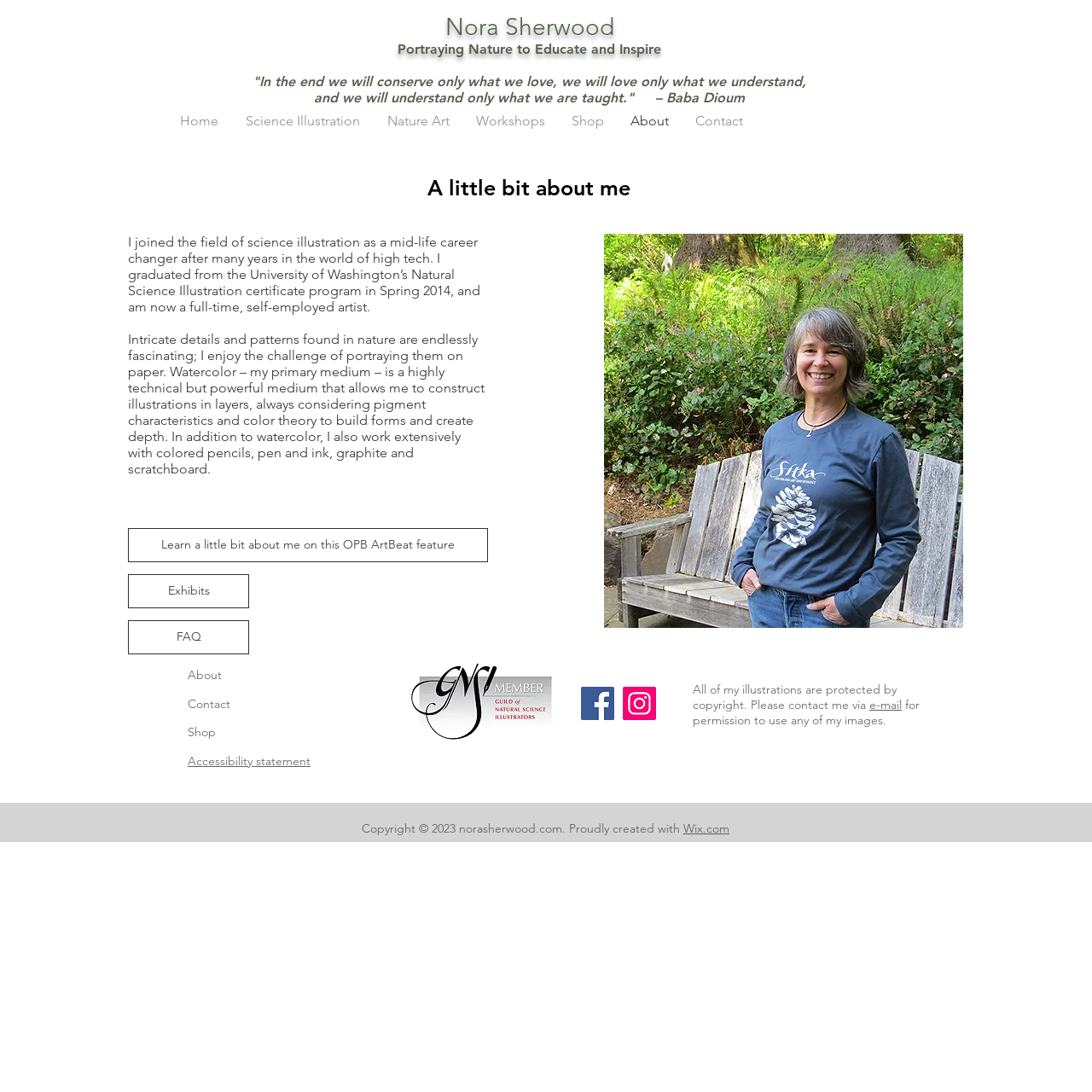What is the profession of Nora Sherwood?
Answer briefly with a single word or phrase based on the image.

Science illustrator